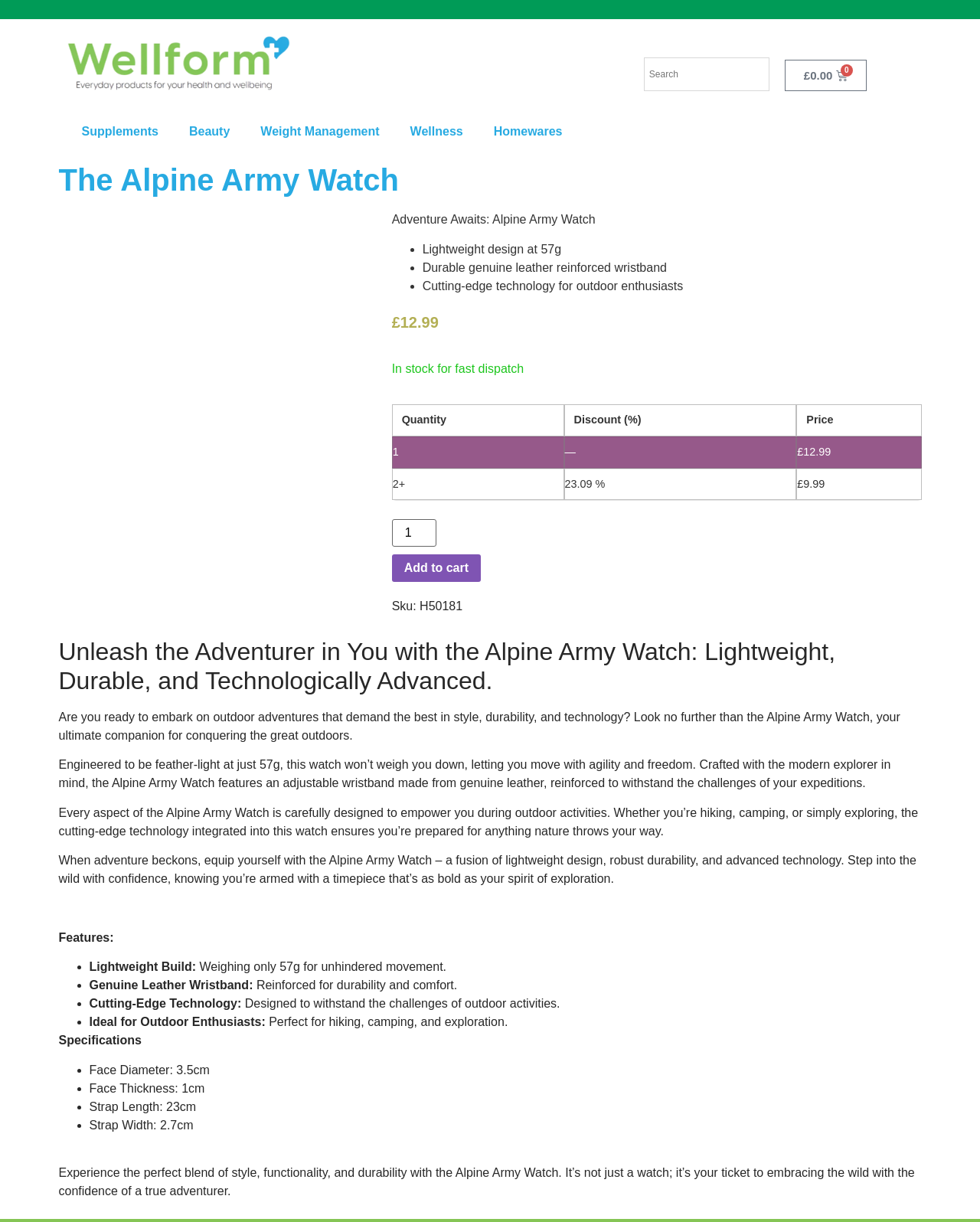What is the material of the wristband?
Utilize the information in the image to give a detailed answer to the question.

The material of the wristband can be found in the product description section, where it is mentioned as 'Durable genuine leather reinforced wristband'.